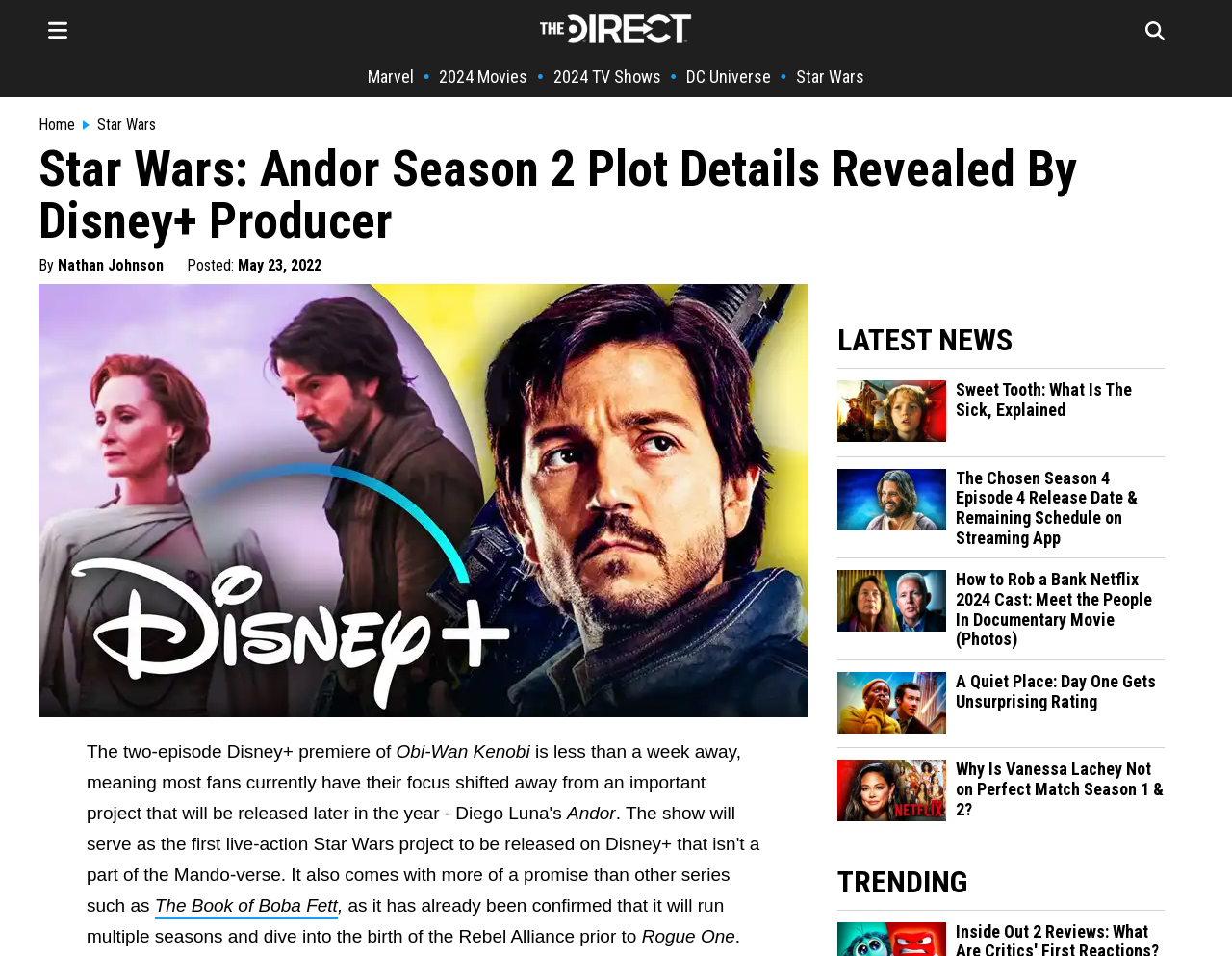Please specify the coordinates of the bounding box for the element that should be clicked to carry out this instruction: "Click on the link to The Direct Homepage". The coordinates must be four float numbers between 0 and 1, formatted as [left, top, right, bottom].

[0.438, 0.031, 0.562, 0.048]